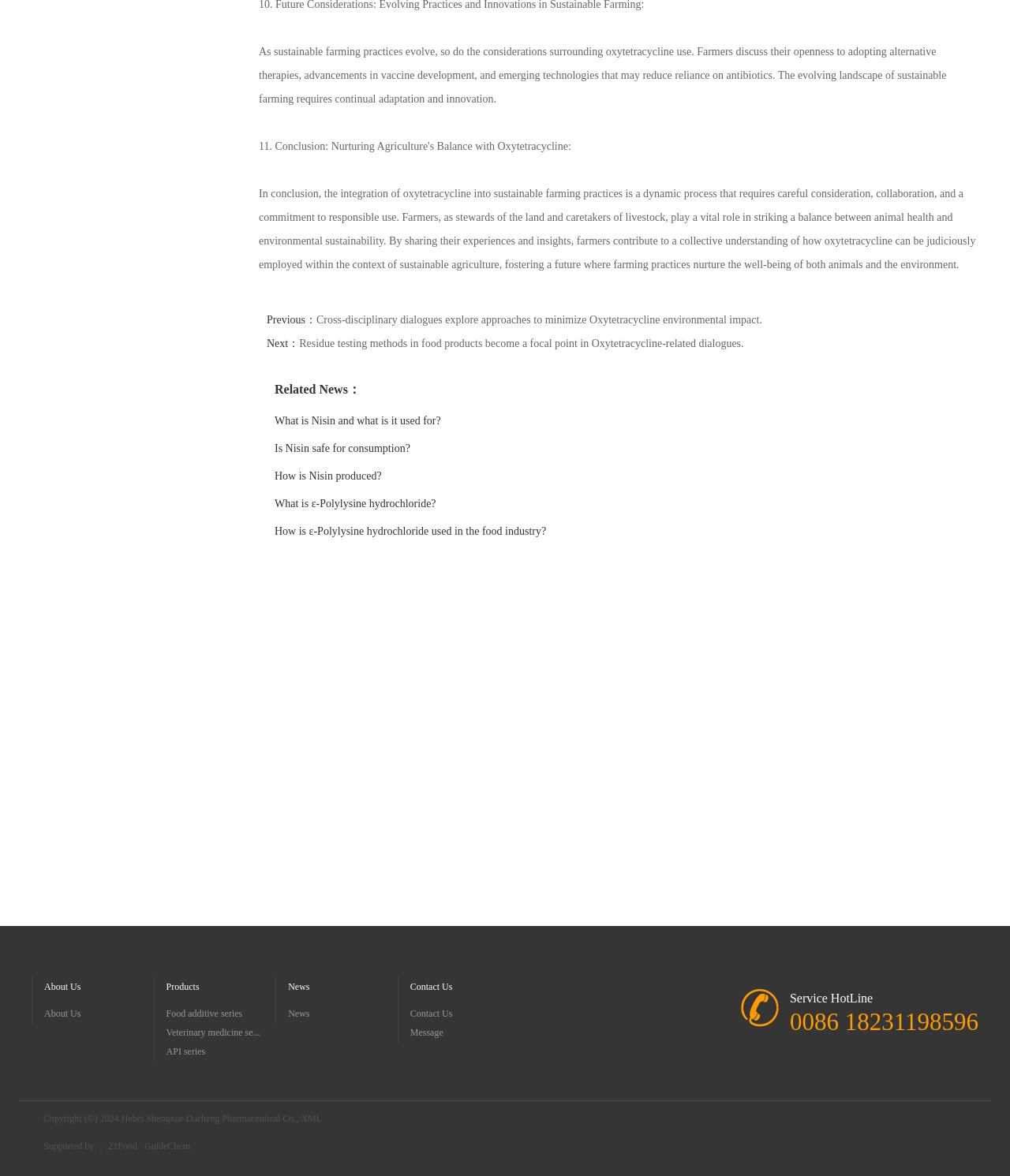Please identify the bounding box coordinates of the clickable area that will fulfill the following instruction: "Click on the 'What is Nisin and what is it used for?' link". The coordinates should be in the format of four float numbers between 0 and 1, i.e., [left, top, right, bottom].

[0.272, 0.353, 0.437, 0.363]